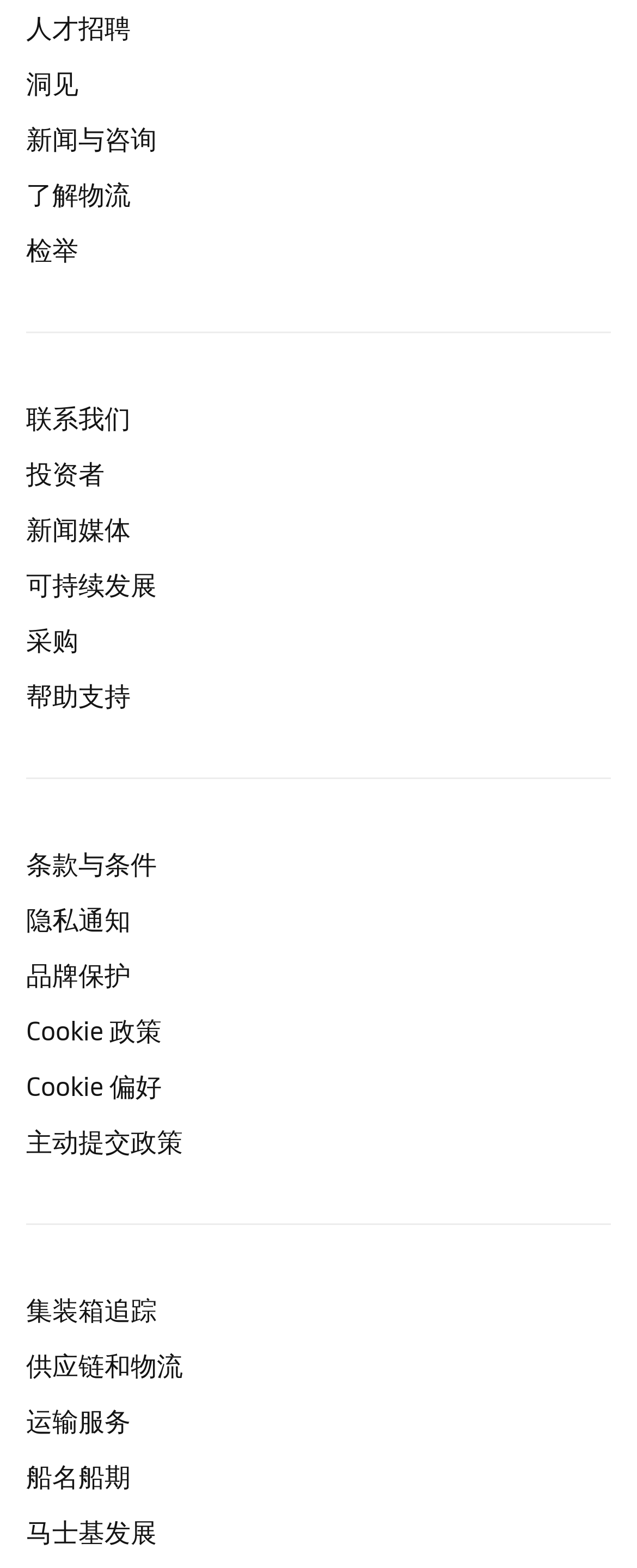Identify the bounding box coordinates of the element to click to follow this instruction: 'Track containers'. Ensure the coordinates are four float values between 0 and 1, provided as [left, top, right, bottom].

[0.041, 0.823, 0.959, 0.846]